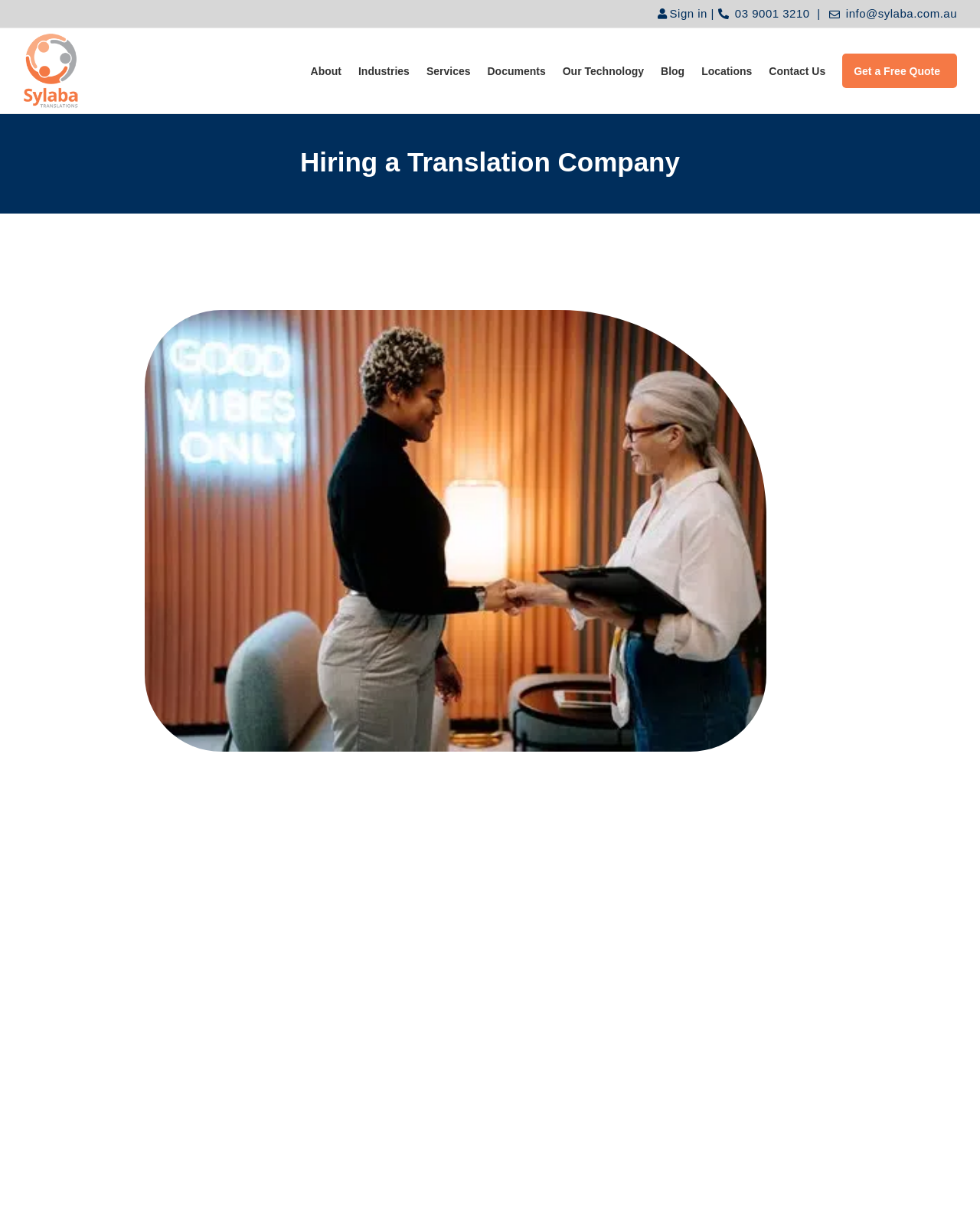Find the bounding box coordinates for the HTML element specified by: "alt="Sylaba Translations Logo"".

[0.023, 0.026, 0.082, 0.089]